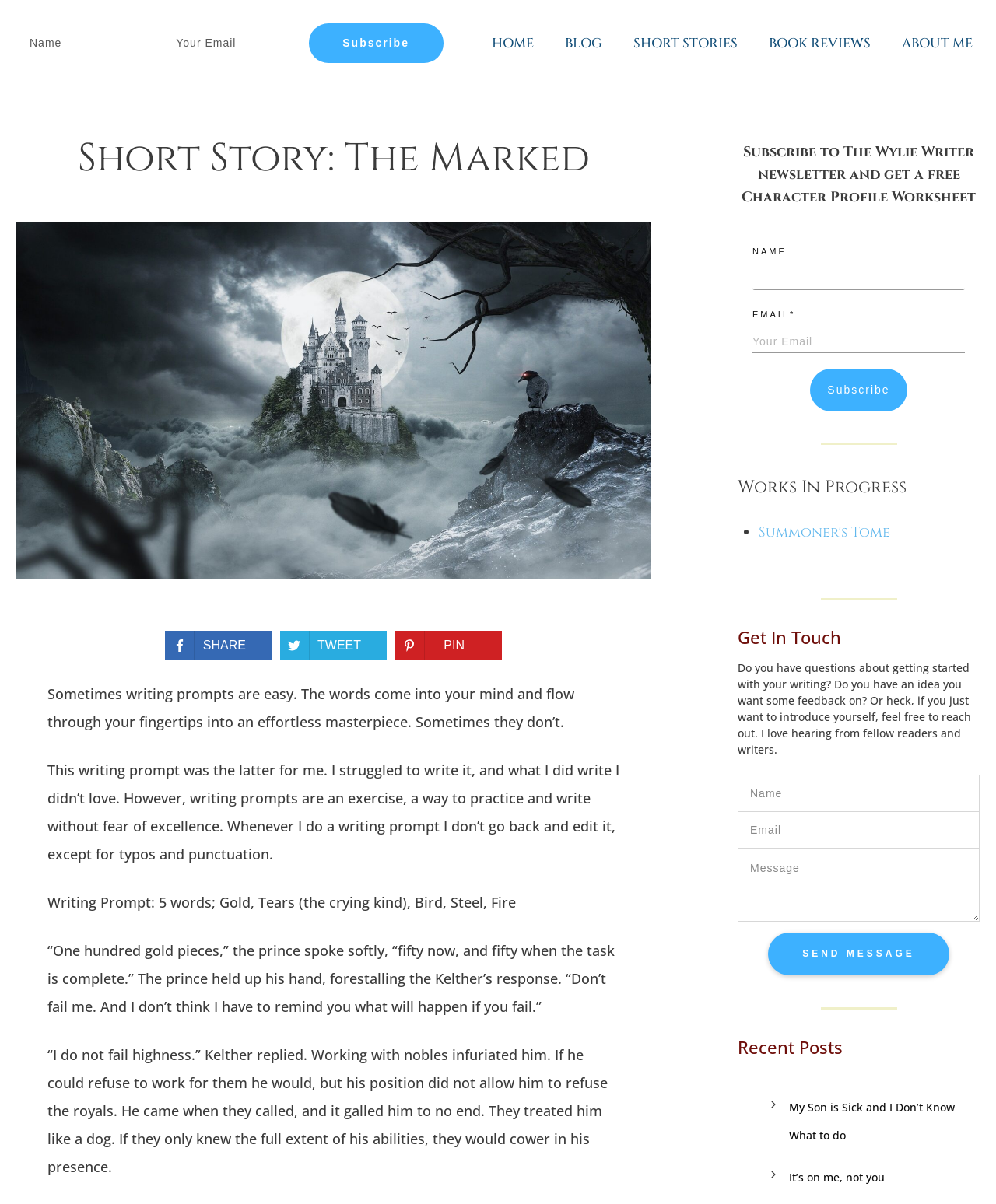Answer the following query with a single word or phrase:
How many works in progress are listed on the webpage?

One